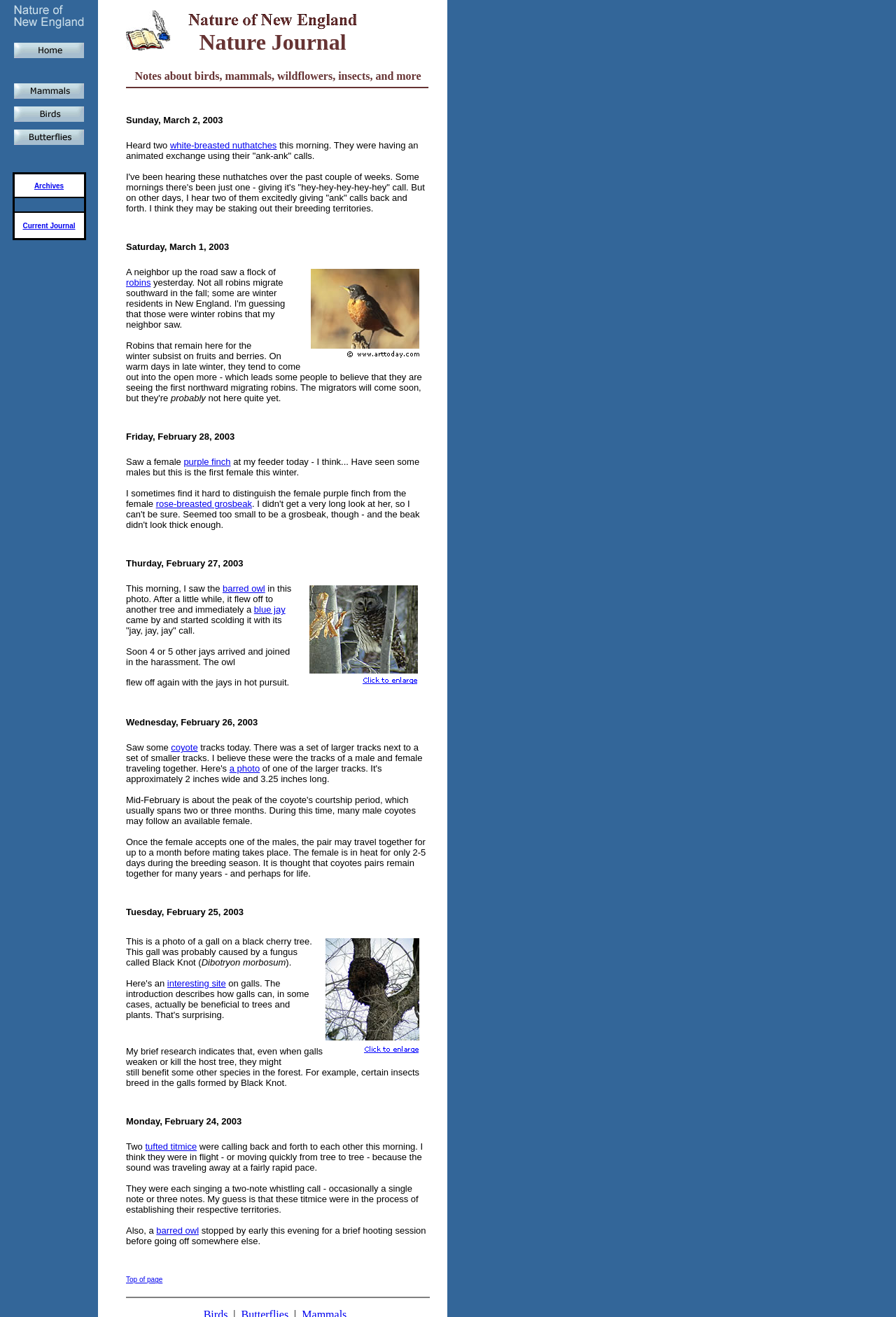For the following element description, predict the bounding box coordinates in the format (top-left x, top-left y, bottom-right x, bottom-right y). All values should be floating point numbers between 0 and 1. Description: Top of page

[0.141, 0.969, 0.181, 0.975]